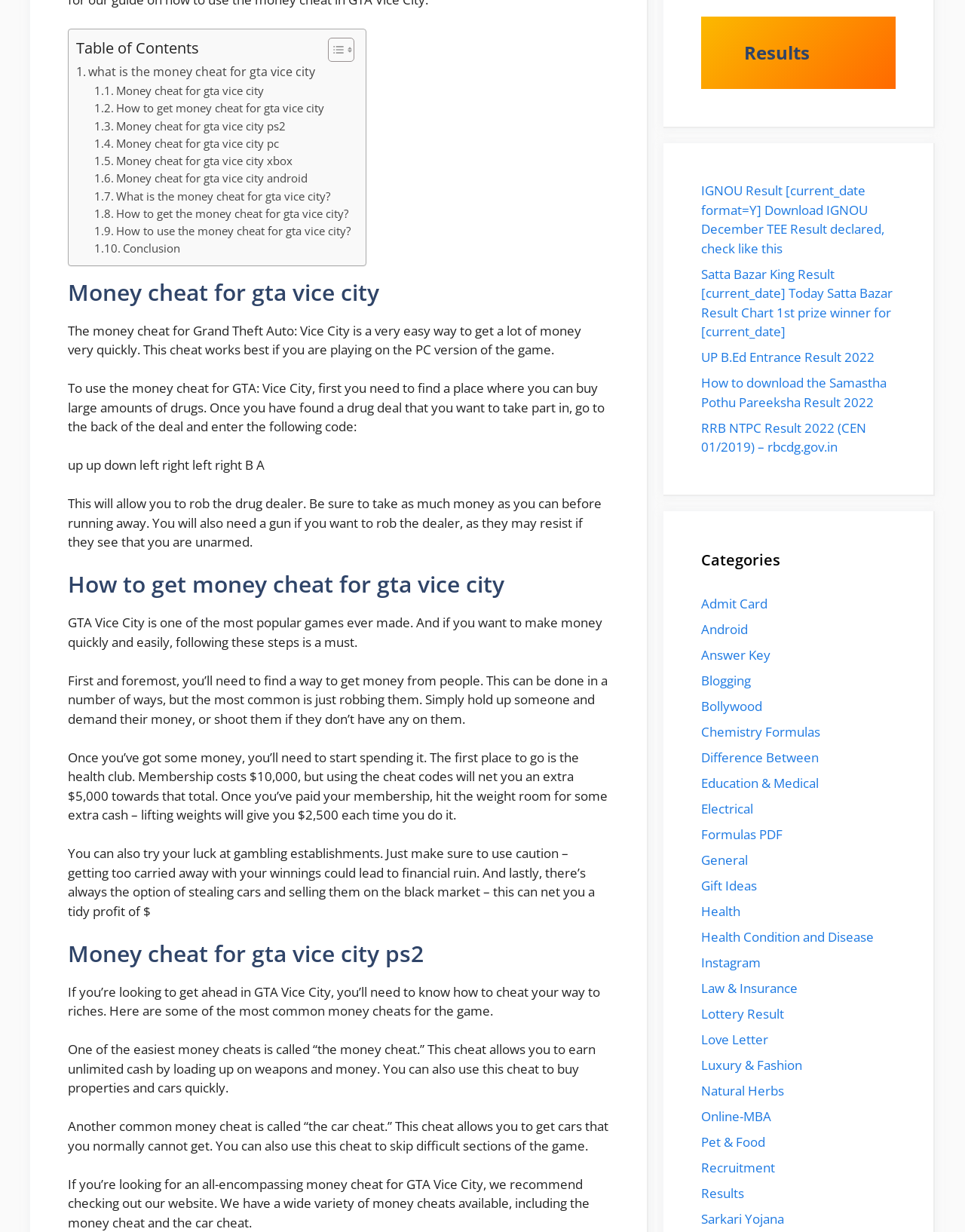Pinpoint the bounding box coordinates of the element that must be clicked to accomplish the following instruction: "Check 'Results'". The coordinates should be in the format of four float numbers between 0 and 1, i.e., [left, top, right, bottom].

[0.727, 0.014, 0.928, 0.072]